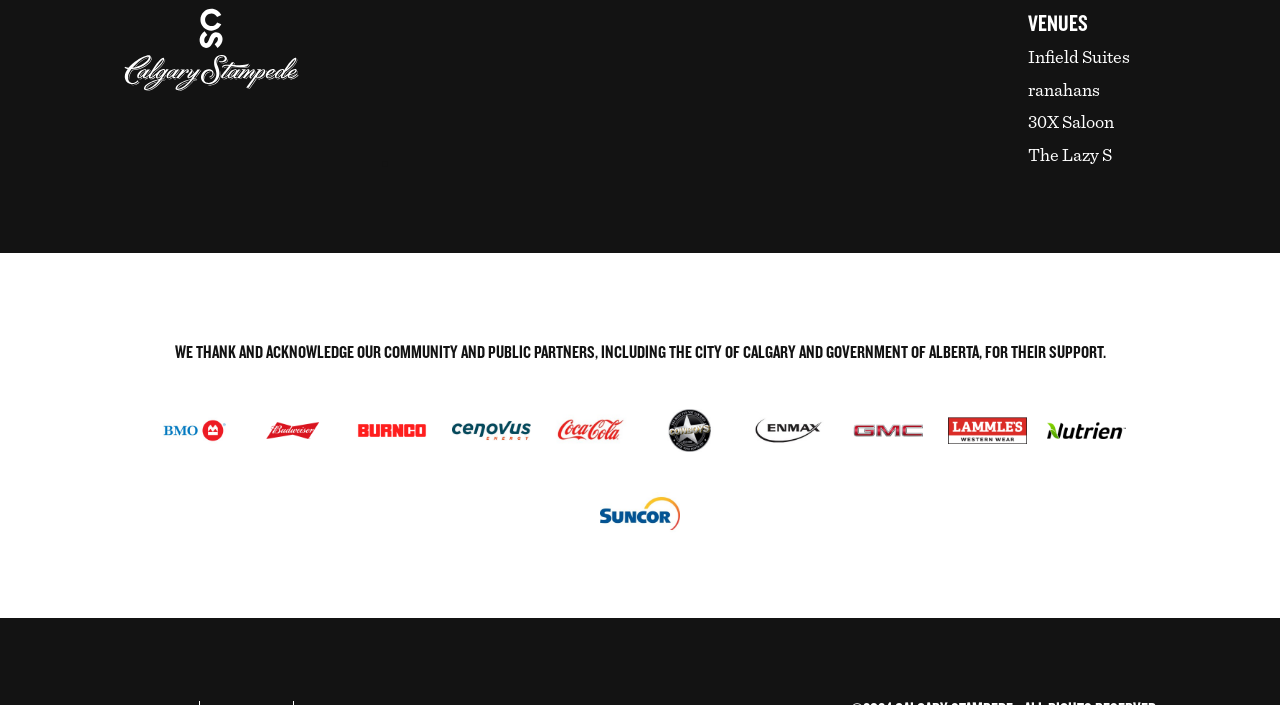Identify the bounding box coordinates of the element that should be clicked to fulfill this task: "Click the Calgary Stampede Logo". The coordinates should be provided as four float numbers between 0 and 1, i.e., [left, top, right, bottom].

[0.097, 0.011, 0.233, 0.129]